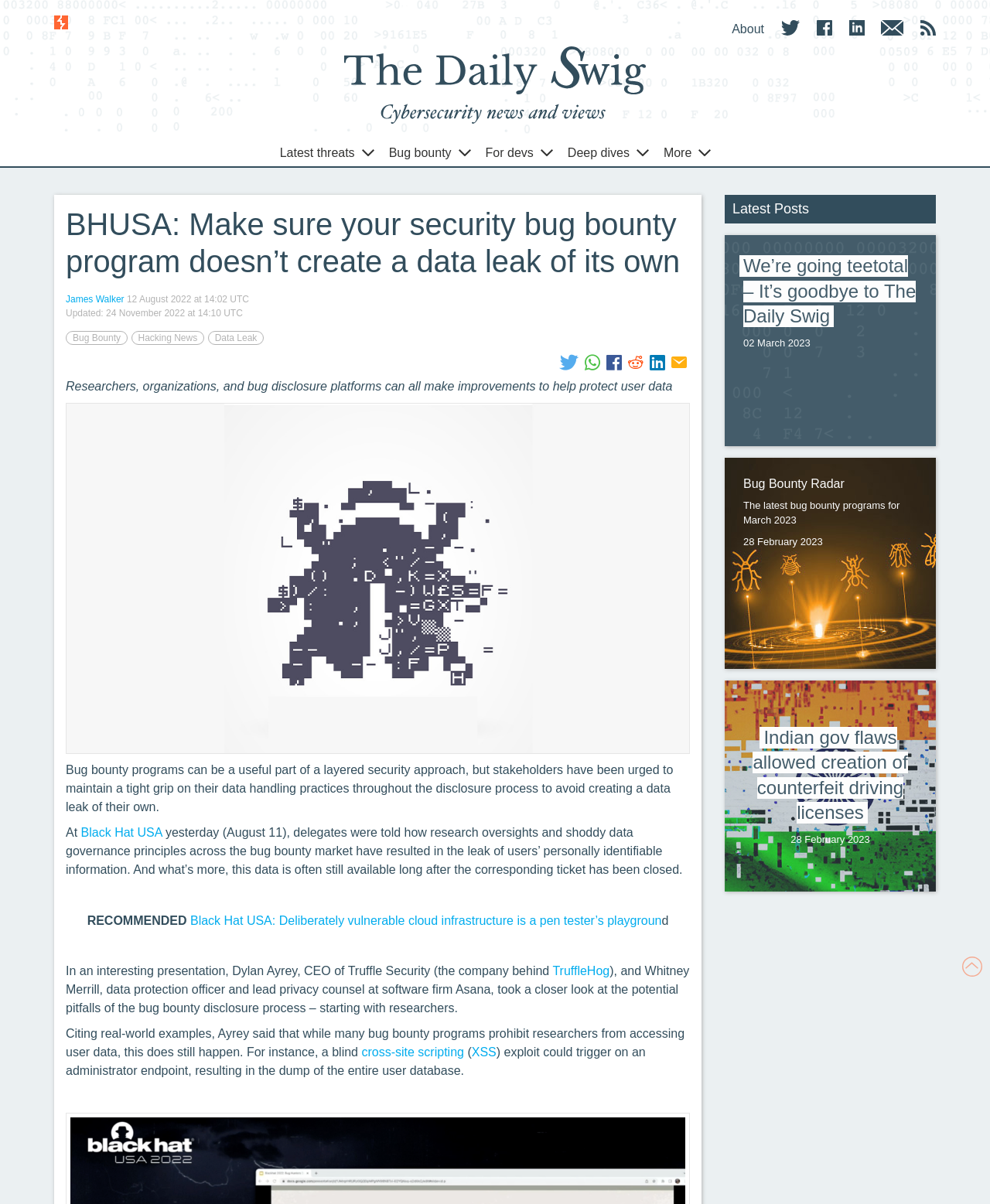Provide a brief response in the form of a single word or phrase:
What is the name of the website?

The Daily Swig